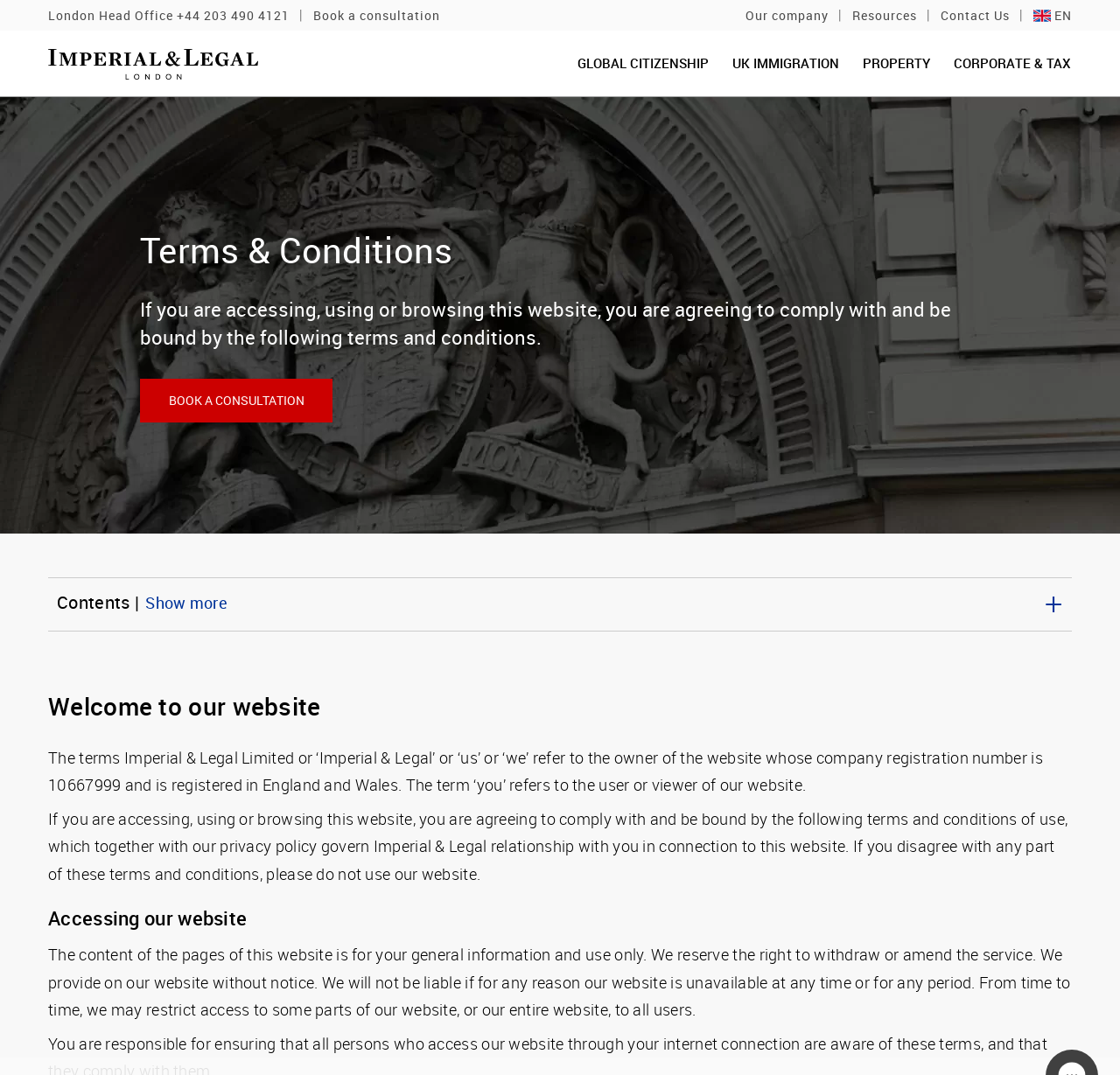Given the description of a UI element: "CORPORATE & TAX", identify the bounding box coordinates of the matching element in the webpage screenshot.

[0.831, 0.046, 0.956, 0.07]